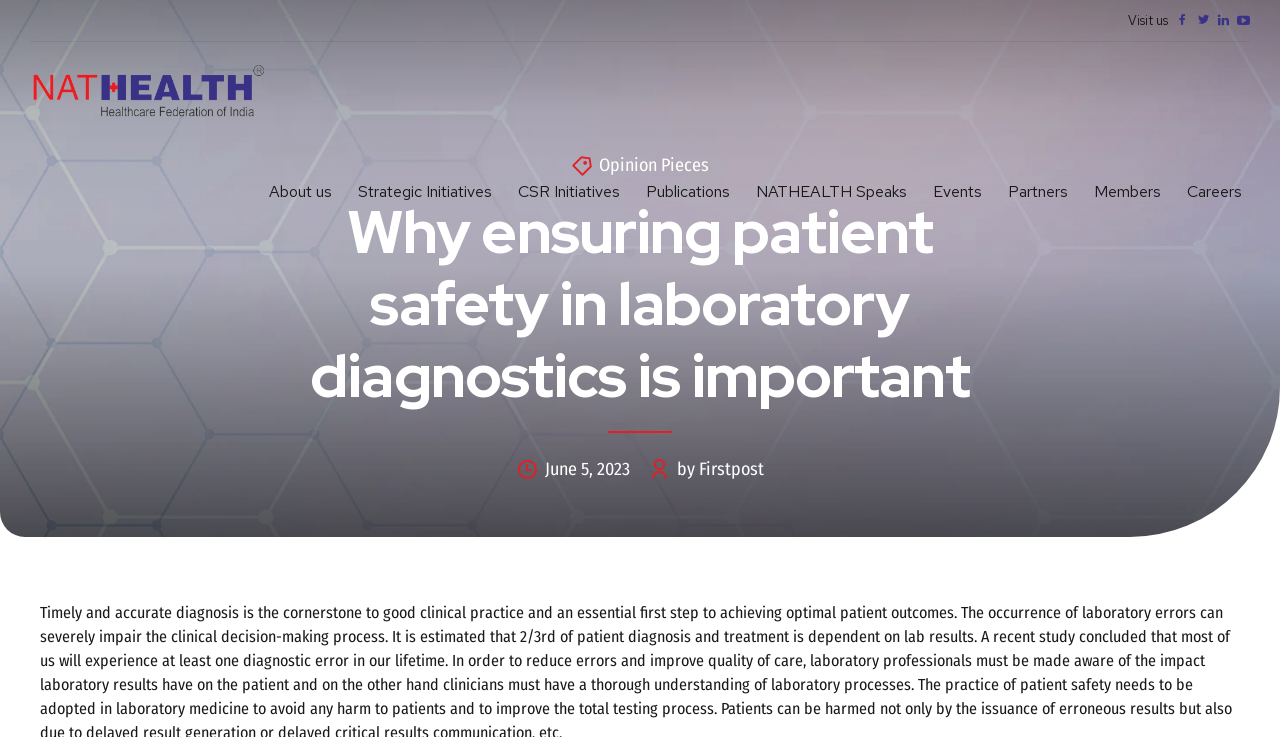Please determine the bounding box coordinates of the element's region to click in order to carry out the following instruction: "view the NATHEALTH Speaks section". The coordinates should be four float numbers between 0 and 1, i.e., [left, top, right, bottom].

[0.584, 0.227, 0.715, 0.294]